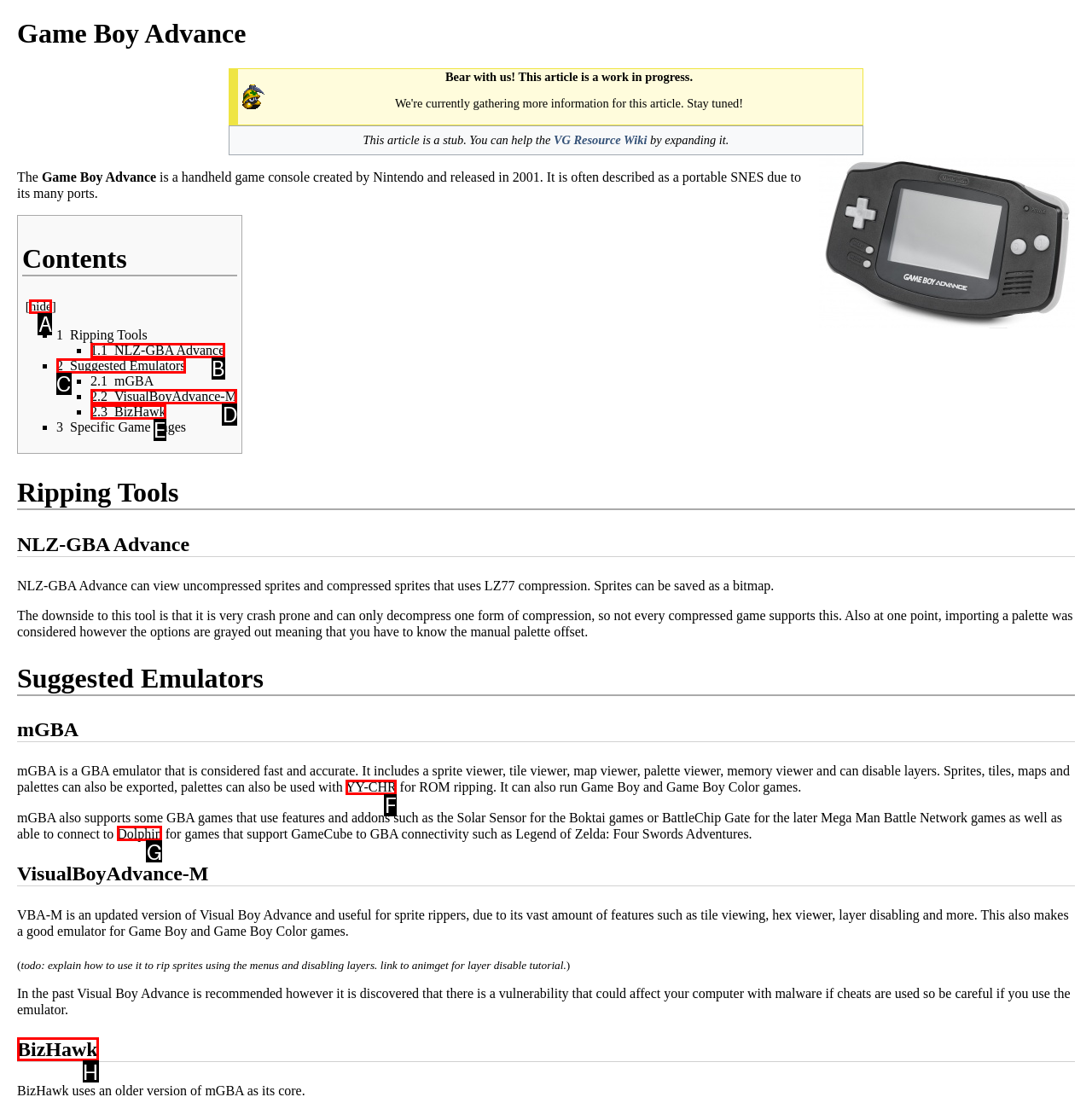Given the task: Check the BizHawk emulator, tell me which HTML element to click on.
Answer with the letter of the correct option from the given choices.

H